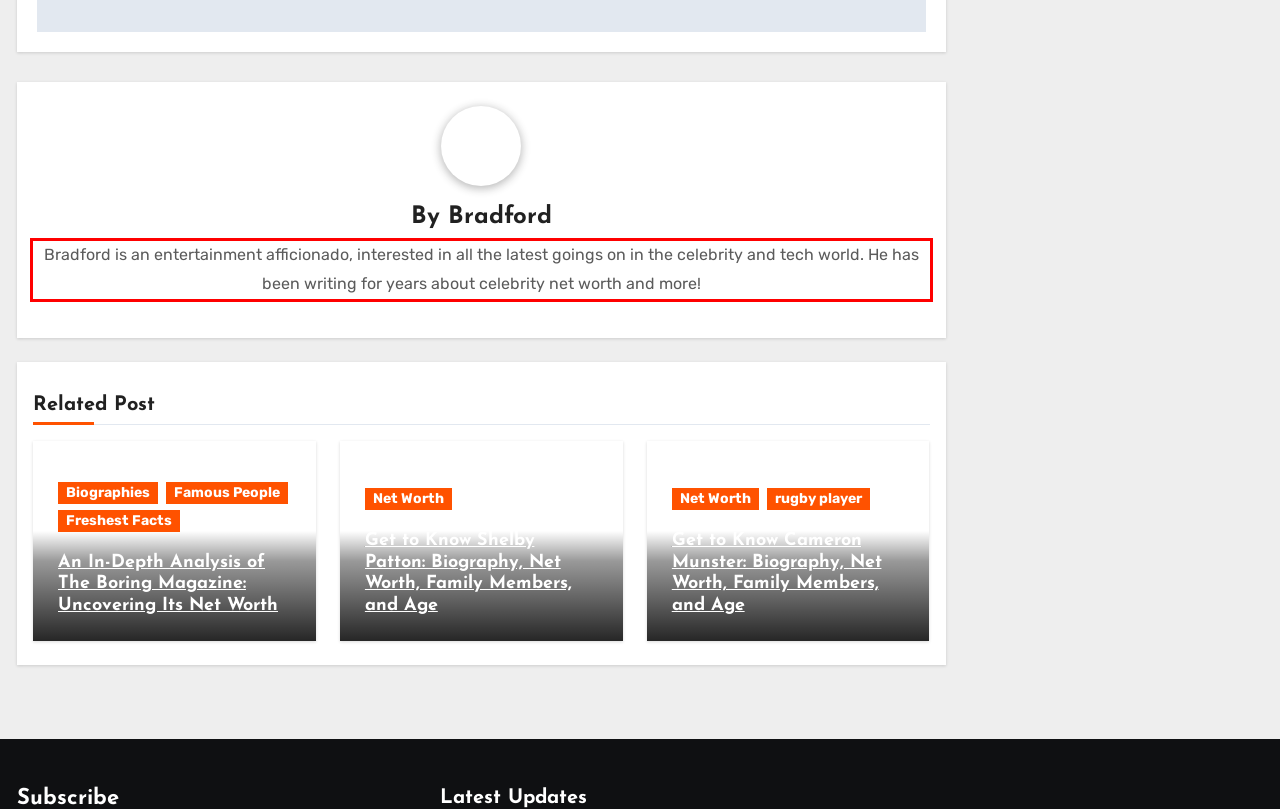Look at the provided screenshot of the webpage and perform OCR on the text within the red bounding box.

Bradford is an entertainment afficionado, interested in all the latest goings on in the celebrity and tech world. He has been writing for years about celebrity net worth and more!